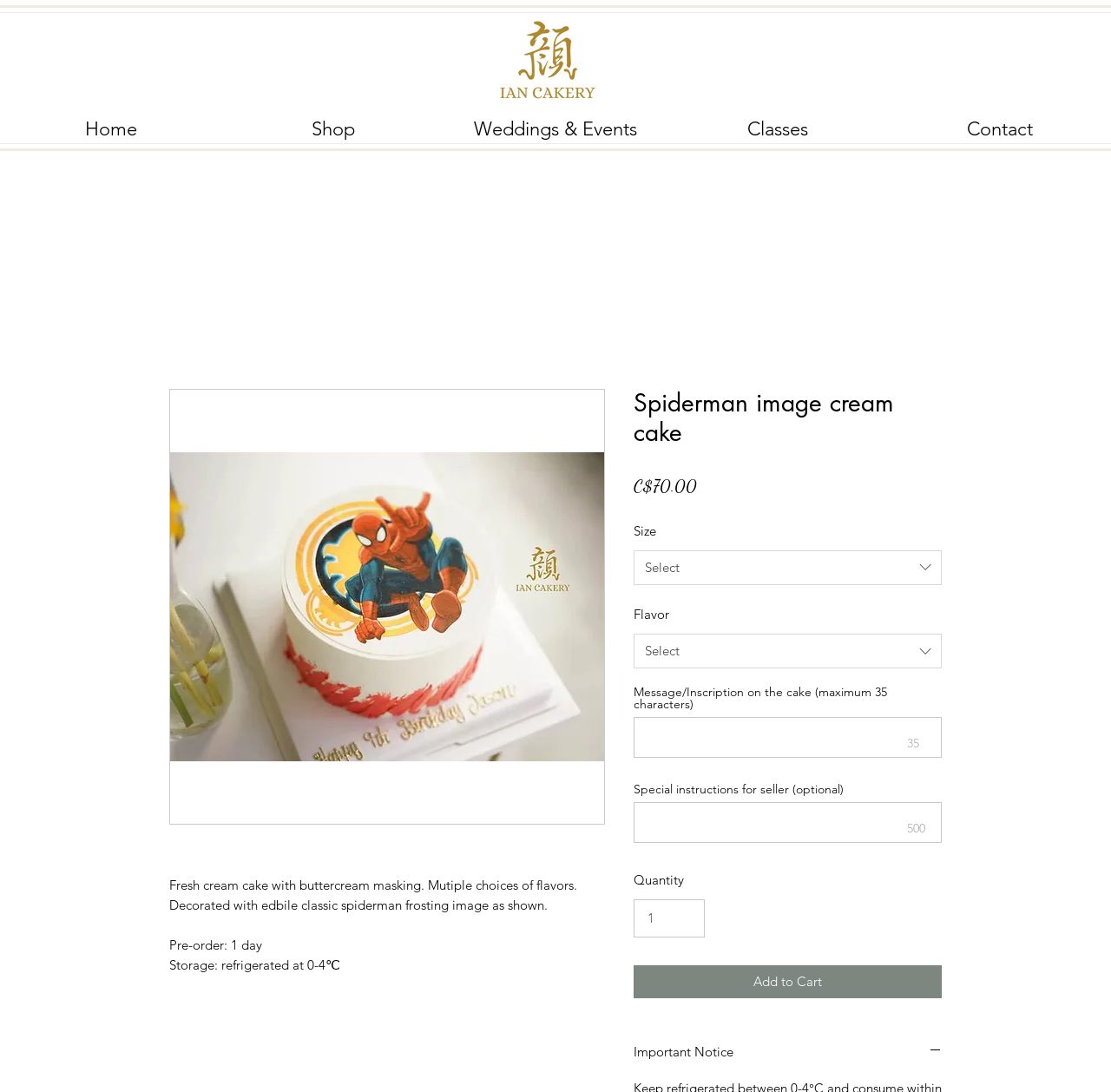Give a detailed account of the webpage, highlighting key information.

This webpage is about a Spiderman-themed cream cake with buttercream masking, offered by Ian Cakery. At the top left corner, there is a logo image of "logo_gold-04 gold.png". Below the logo, there is a large image of the Spiderman cream cake, taking up most of the top half of the page. 

To the right of the cake image, there is a heading with the title "Spiderman image cream cake". Below the heading, there is a description of the cake, mentioning that it has multiple flavor choices and is decorated with an edible classic Spiderman frosting image. 

Underneath the description, there are three lines of text: "Pre-order: 1 day", "Storage: refrigerated at 0-4℃", and the price "C$70.00". 

Further down, there are several form fields and dropdown menus, allowing customers to select the size, flavor, and quantity of the cake. There are also text boxes for customers to enter a message or inscription on the cake, as well as special instructions for the seller. 

At the bottom of the page, there are two buttons: "Add to Cart" and "Important Notice". The "Important Notice" button is expanded, revealing a heading and an image. 

At the very top of the page, there is a navigation menu with links to "Home", "Shop", "Weddings & Events", "Classes", and "Contact".